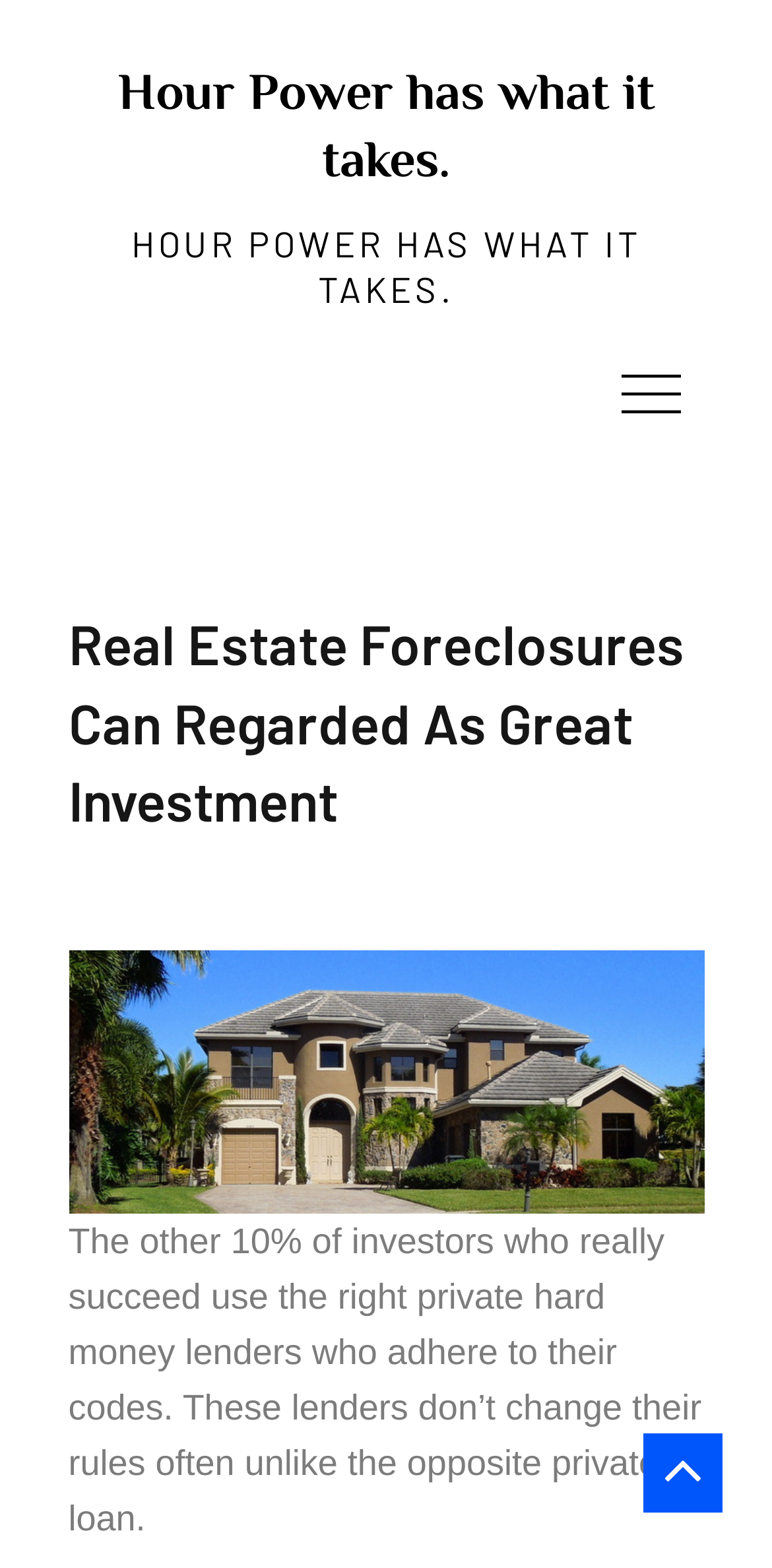Using the description "Menu", predict the bounding box of the relevant HTML element.

[0.773, 0.218, 0.912, 0.281]